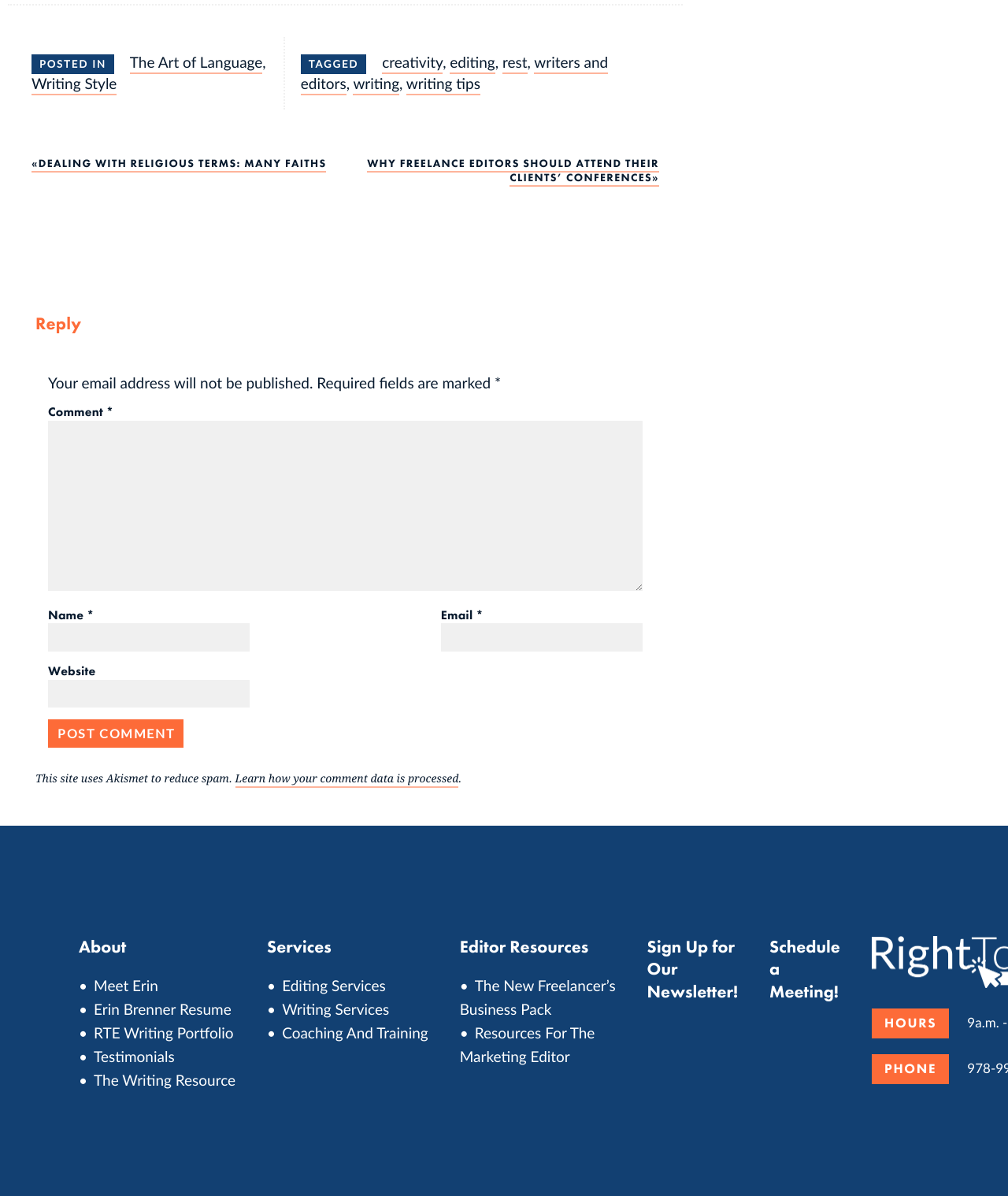Please specify the coordinates of the bounding box for the element that should be clicked to carry out this instruction: "Click on the 'POST COMMENT' button". The coordinates must be four float numbers between 0 and 1, formatted as [left, top, right, bottom].

[0.048, 0.602, 0.182, 0.625]